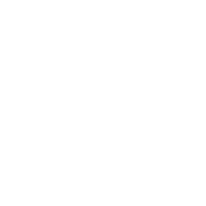Describe all the elements in the image extensively.

The image depicts the "CTnI Fluorescence Immunoassay Test Citest Cardiac Troponin I Test," an essential tool in medical diagnostics for measuring cardiac troponin I (cTnI) levels in human whole blood, serum, or plasma. It utilizes fluorescence immunoassay technology and is designed for professional in vitro diagnostic use.

The analytics of this test are critical for evaluating acute myocardial infarction (heart attack) and other cardiac conditions. The product features a user-friendly cassette format, supporting efficient and accurate testing. The test's specifications include a reading time of 15 minutes and the ability to detect cTnI concentrations as low as 0.5 ng/mL.

For further inquiries or to request a quote, users can reach out to Citest Diagnostics, the manufacturer, noted for their commitment to high-quality diagnostic solutions.